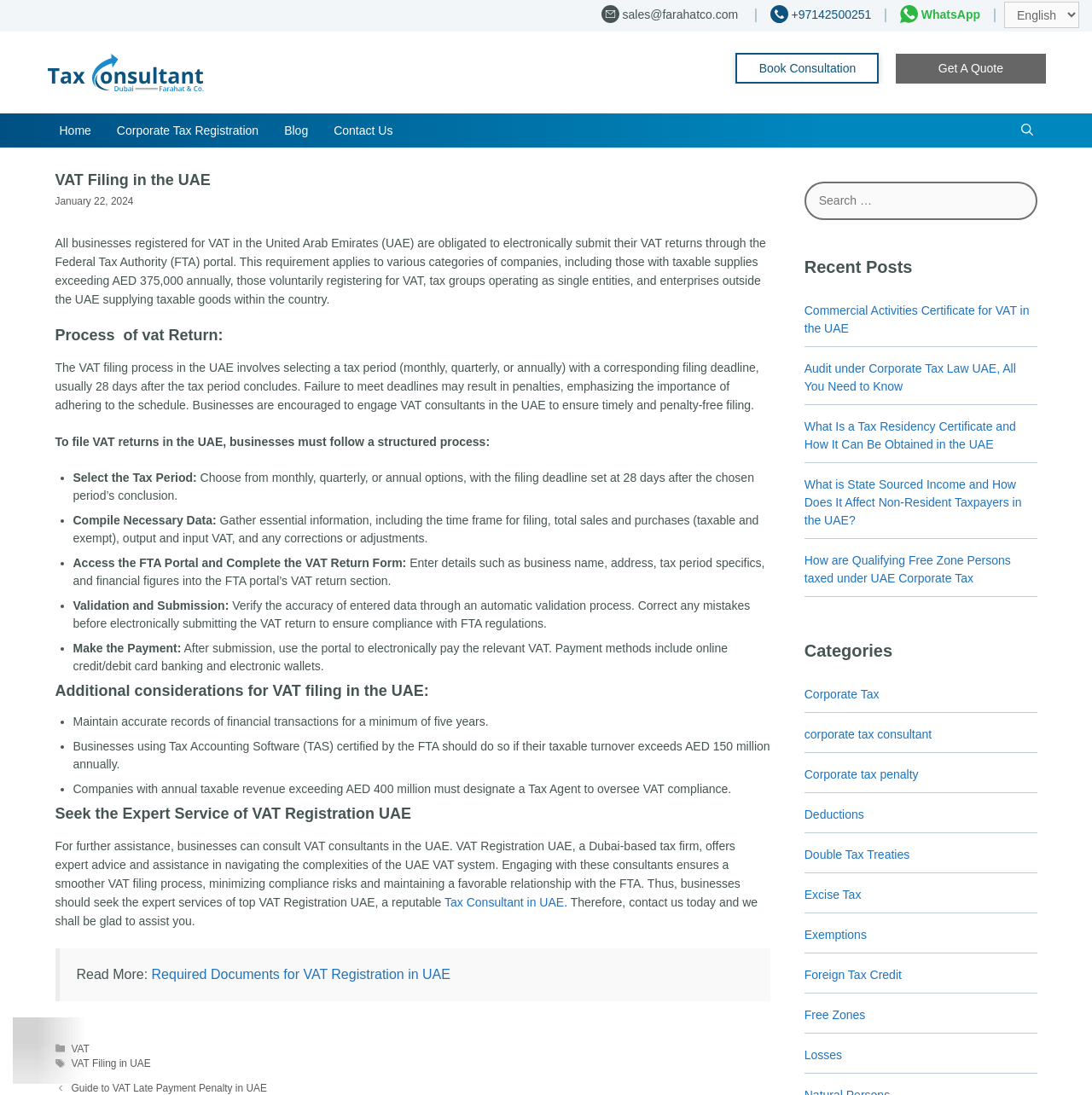How often can businesses file VAT returns in the UAE?
Answer the question using a single word or phrase, according to the image.

Monthly, quarterly, or annually